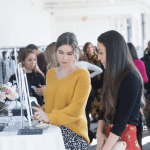Provide a comprehensive description of the image.

The image captures a lively scene from a fashion event, highlighting two women engaged in an animated discussion as they browse stylish jewelry displayed on a table. The woman on the left, wearing a vibrant yellow sweater, appears focused and intrigued by the pieces, possibly providing insights or recommendations. Meanwhile, the woman on the right, dressed in an elegant black top and a chic patterned skirt, listens intently, showcasing a shared enthusiasm for fashion and accessories. The background hints at a bustling atmosphere, filled with other attendees dressed in fashionable attire, emphasizing the dynamic and creative environment of the event.